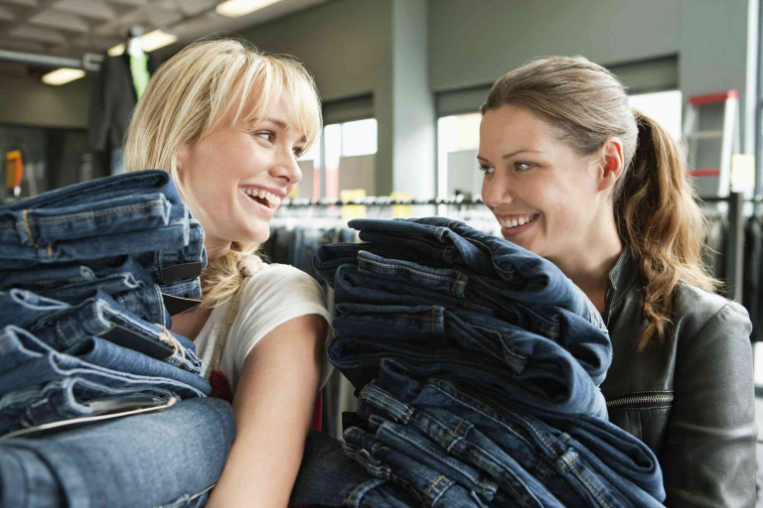Offer a detailed explanation of the image's components.

In this lively image, two women share a joyful moment while holding stacks of denim jeans in a clothing store. Their expressions radiate excitement and camaraderie, suggesting they might be shopping together for fashionable yet budget-friendly pieces. Surrounding them are neatly arranged racks filled with various styles of clothing, indicative of a vibrant shopping atmosphere. This scene perfectly captures the essence of the article titled "Fashion Tips – How to Dress Well on a Budget," highlighting the potential for smart shopping to achieve stylish looks without breaking the bank. Their camaraderie and shared enthusiasm reflect the article's theme of creative dressing on a budget, making for an inspiring visual representation of the tips being discussed.